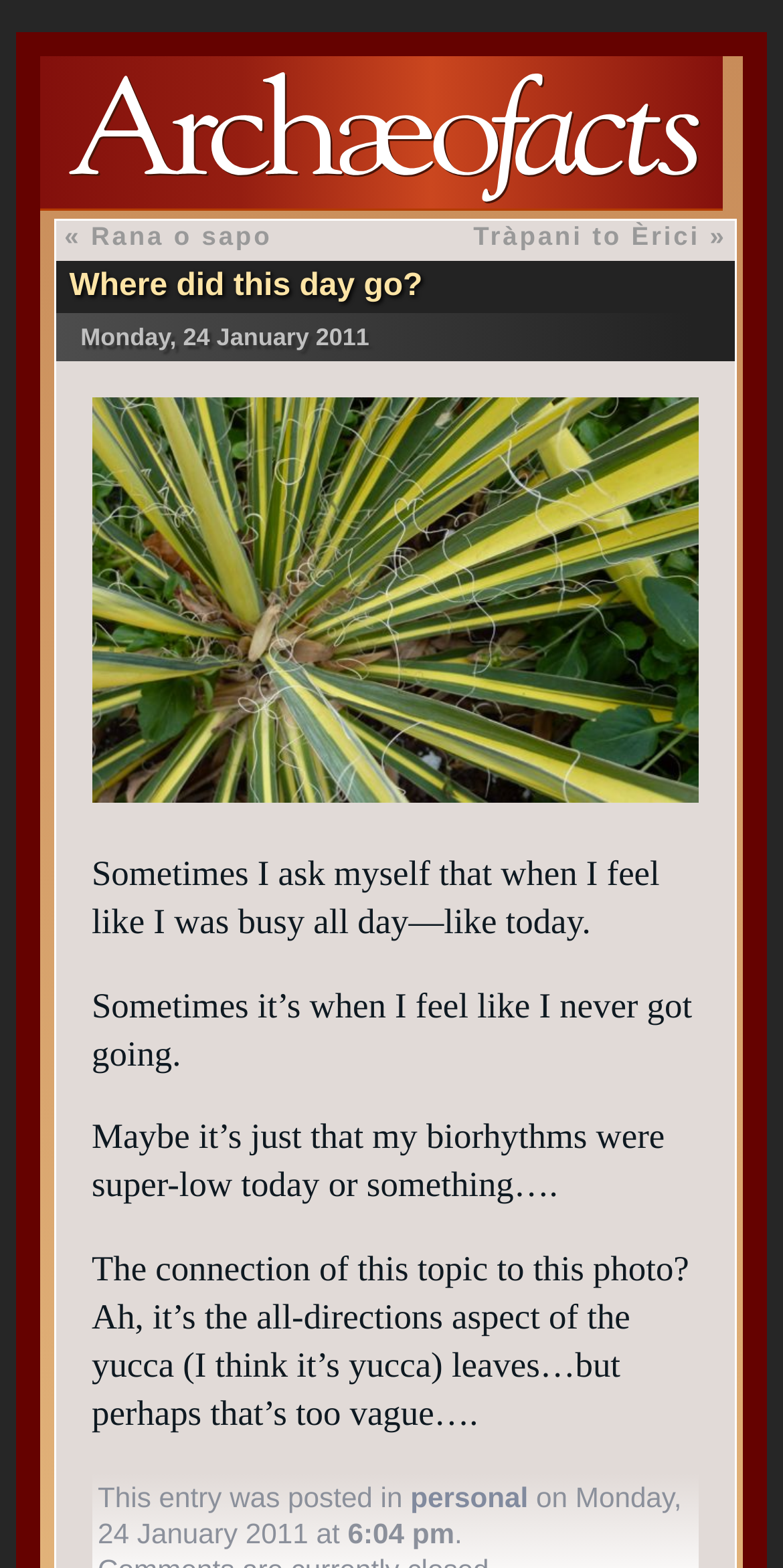Using the details from the image, please elaborate on the following question: What is the direction-related aspect mentioned in the webpage?

I found the direction-related aspect by reading the static text element with the content 'The connection of this topic to this photo? Ah, it’s the all-directions aspect of the yucca (I think it’s yucca) leaves…but perhaps that’s too vague….' which is located at the coordinates [0.117, 0.796, 0.88, 0.914].